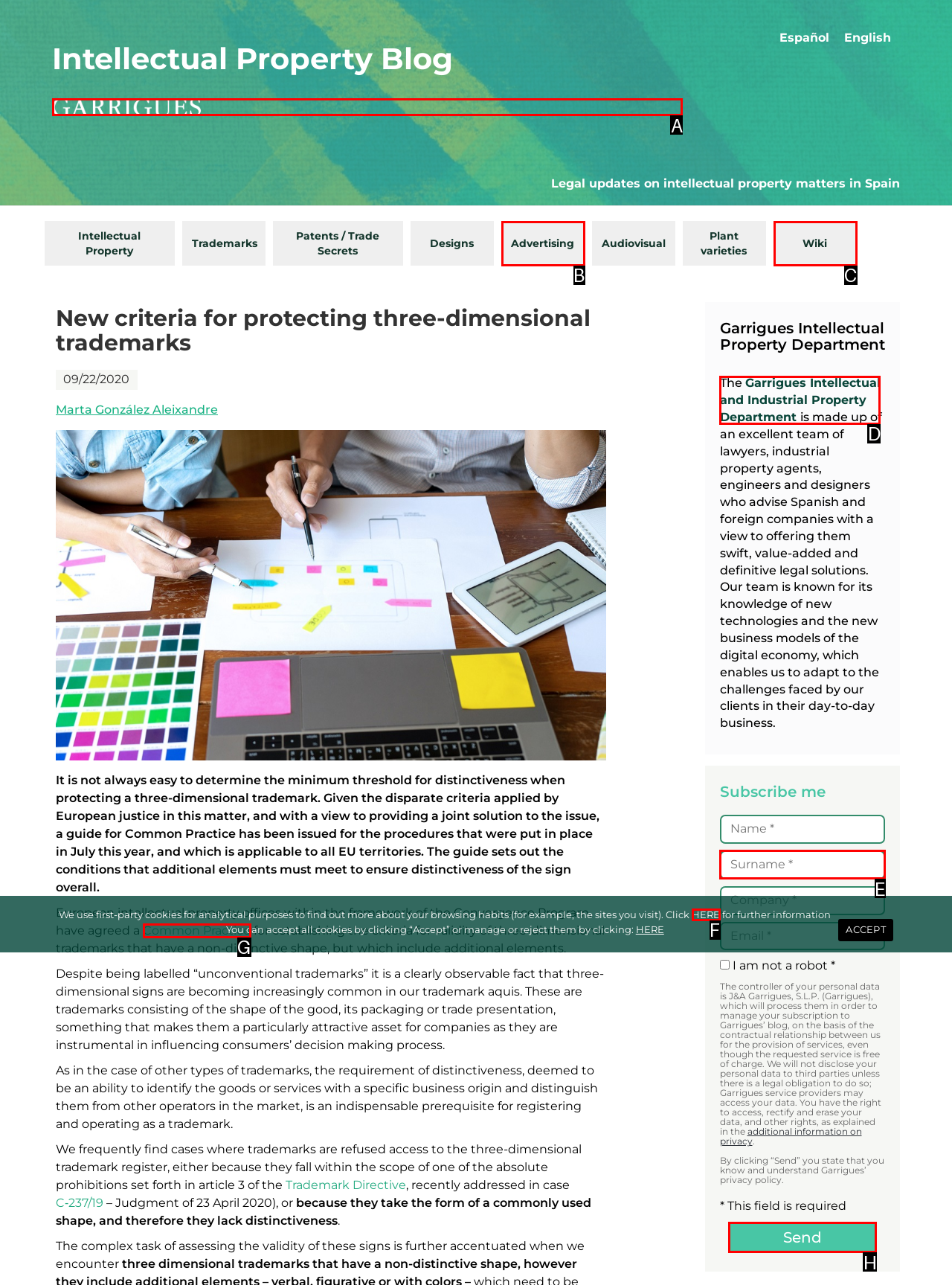Point out the letter of the HTML element you should click on to execute the task: Click the 'Send' button
Reply with the letter from the given options.

H